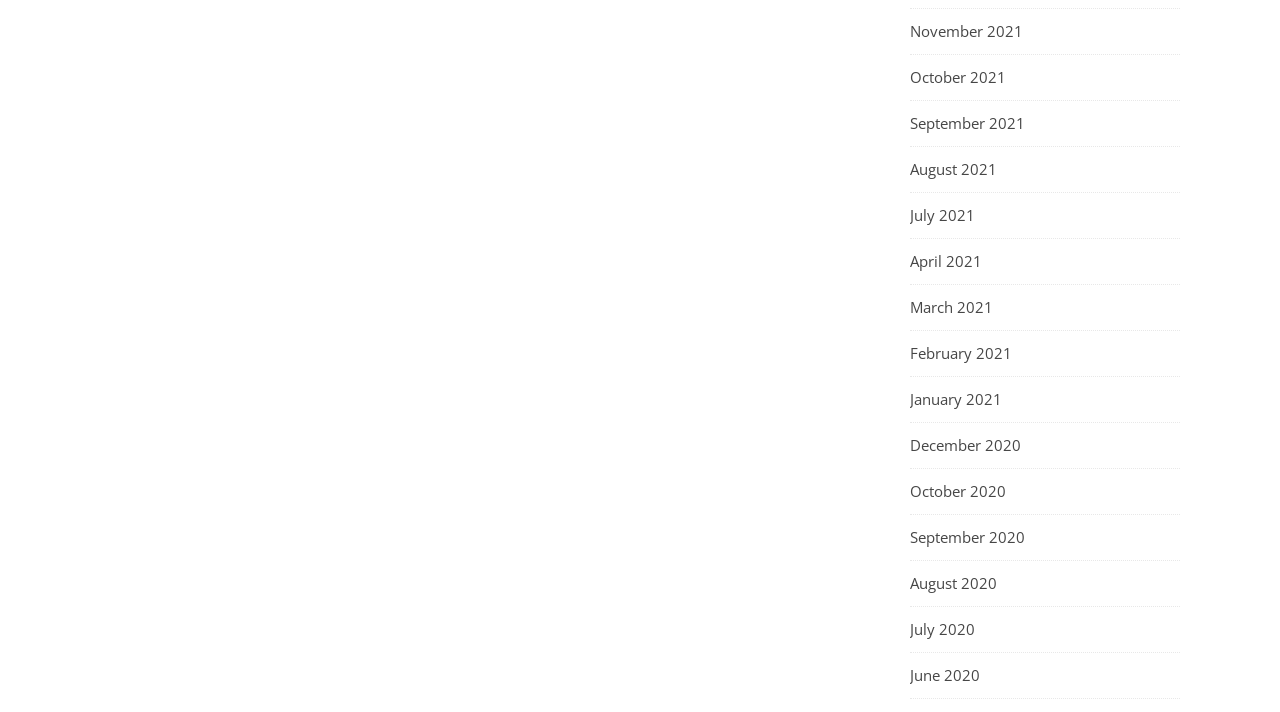What is the earliest month listed?
Analyze the screenshot and provide a detailed answer to the question.

By examining the list of links, I can see that the earliest month listed is 'June 2020', which is the last link in the list.